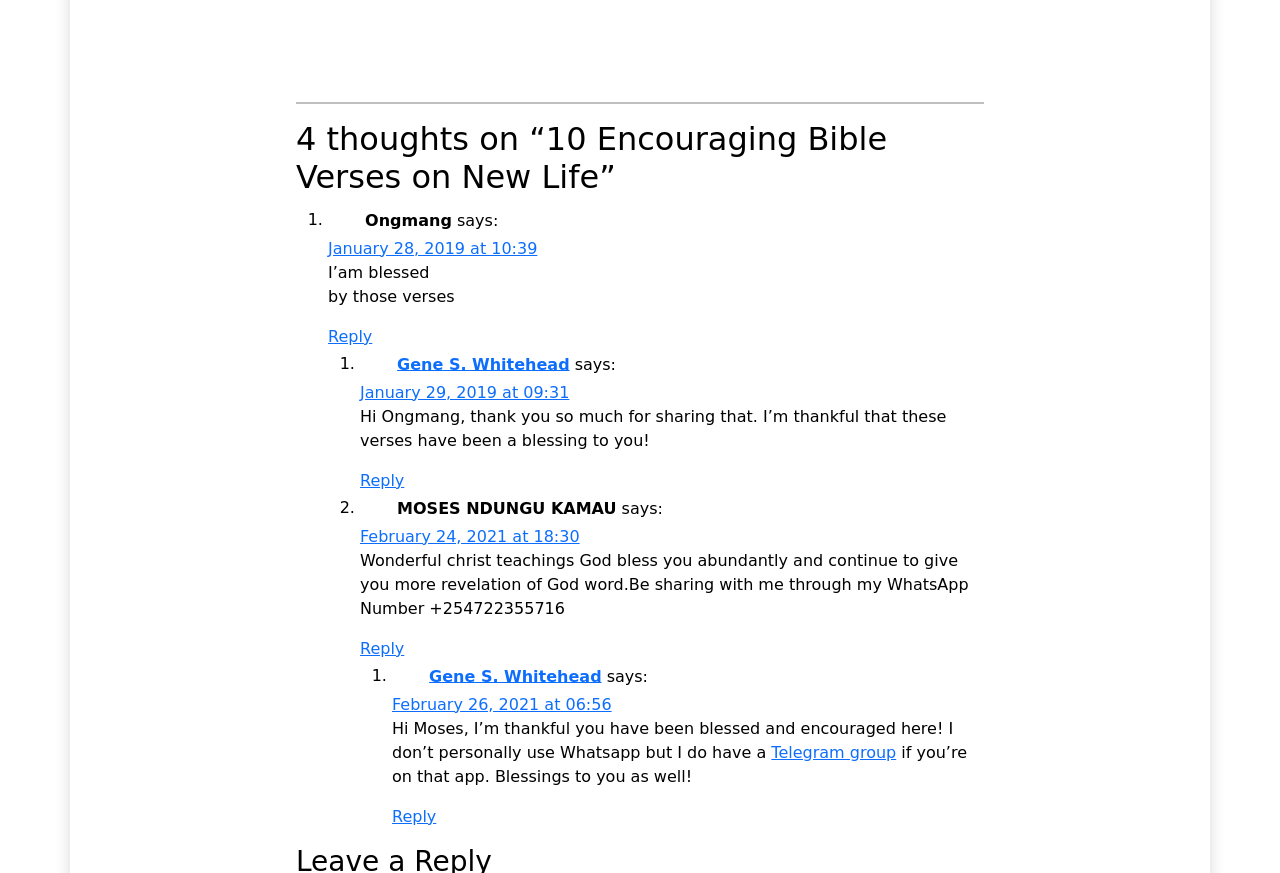Please mark the bounding box coordinates of the area that should be clicked to carry out the instruction: "View Gene S. Whitehead's comment".

[0.281, 0.399, 0.769, 0.564]